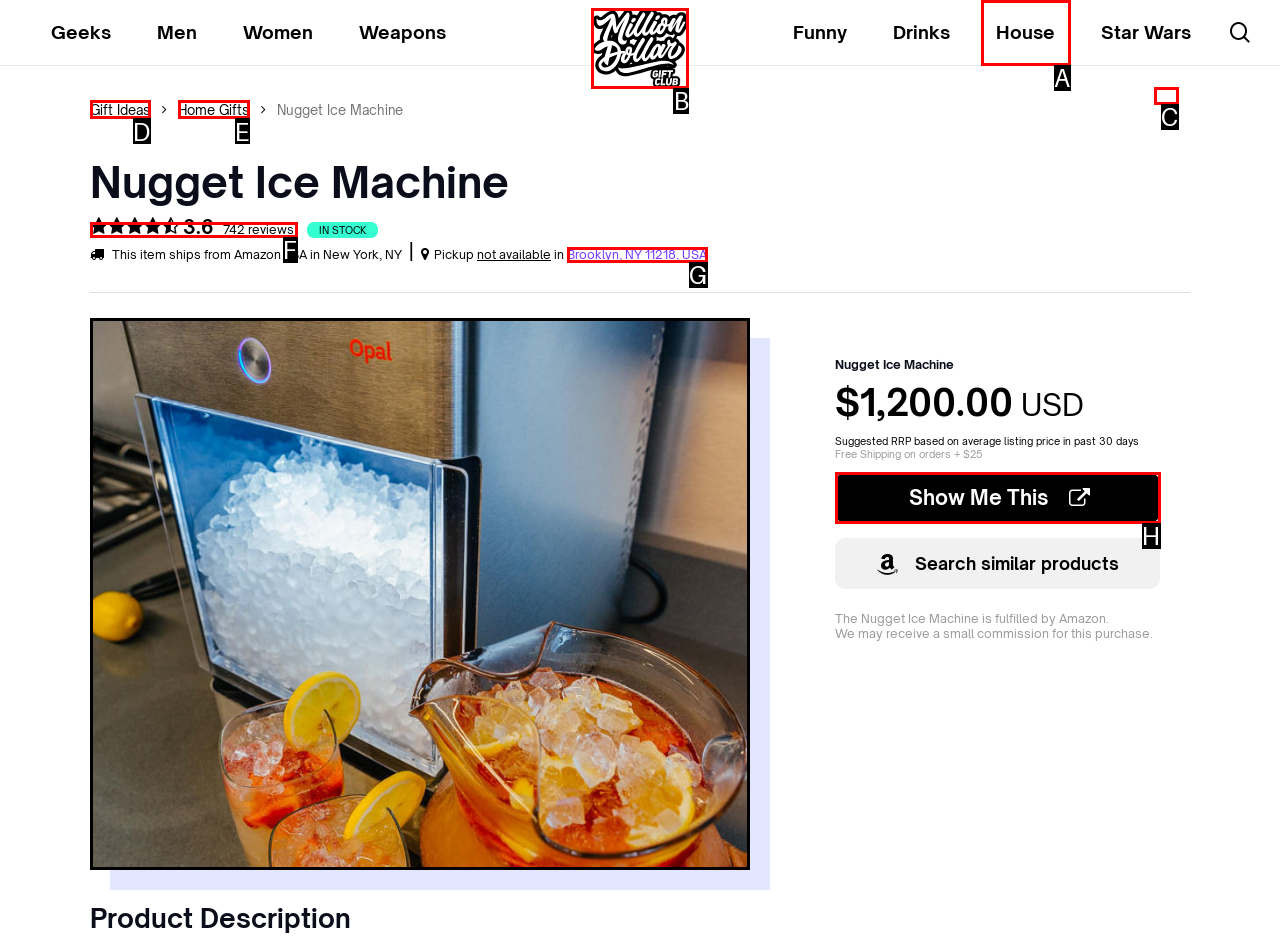Indicate which HTML element you need to click to complete the task: Click on the 'YOGA PROGRAM' link. Provide the letter of the selected option directly.

None